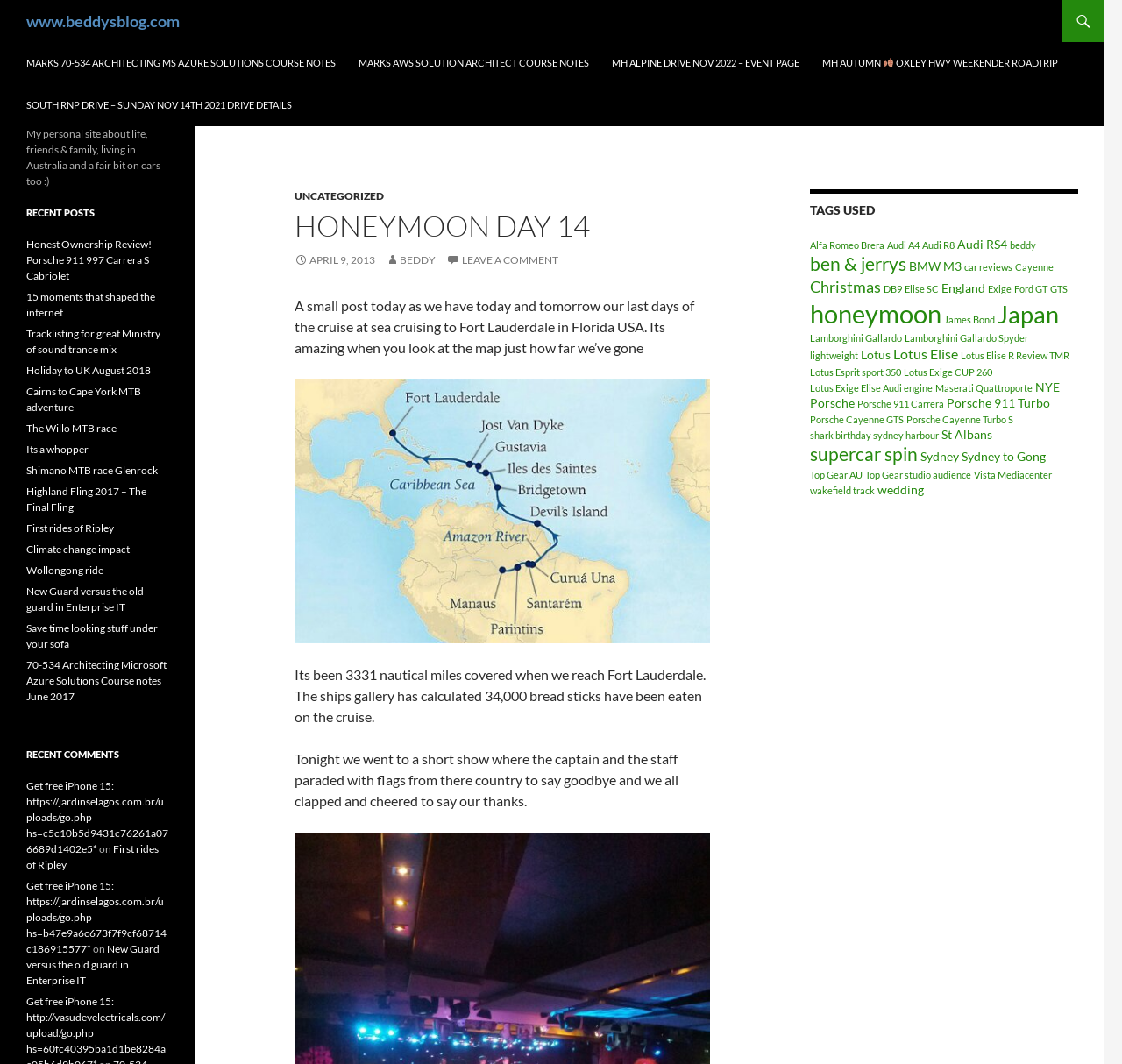From the webpage screenshot, predict the bounding box of the UI element that matches this description: "Sydney to Gong".

[0.857, 0.422, 0.932, 0.436]